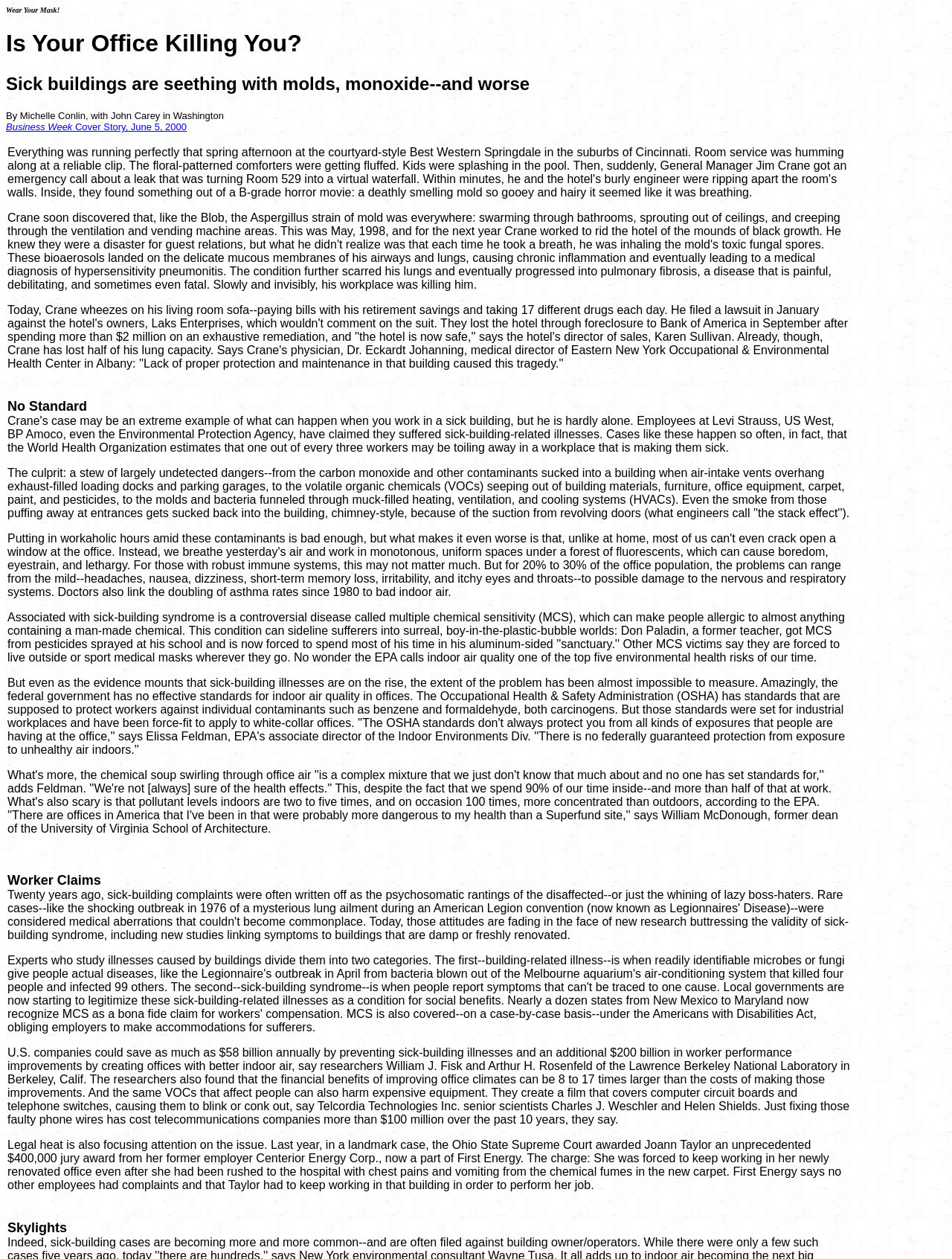With reference to the image, please provide a detailed answer to the following question: What is the title of the article?

The title of the article is 'Is Your Office Killing You?' which is mentioned in the heading of the webpage.